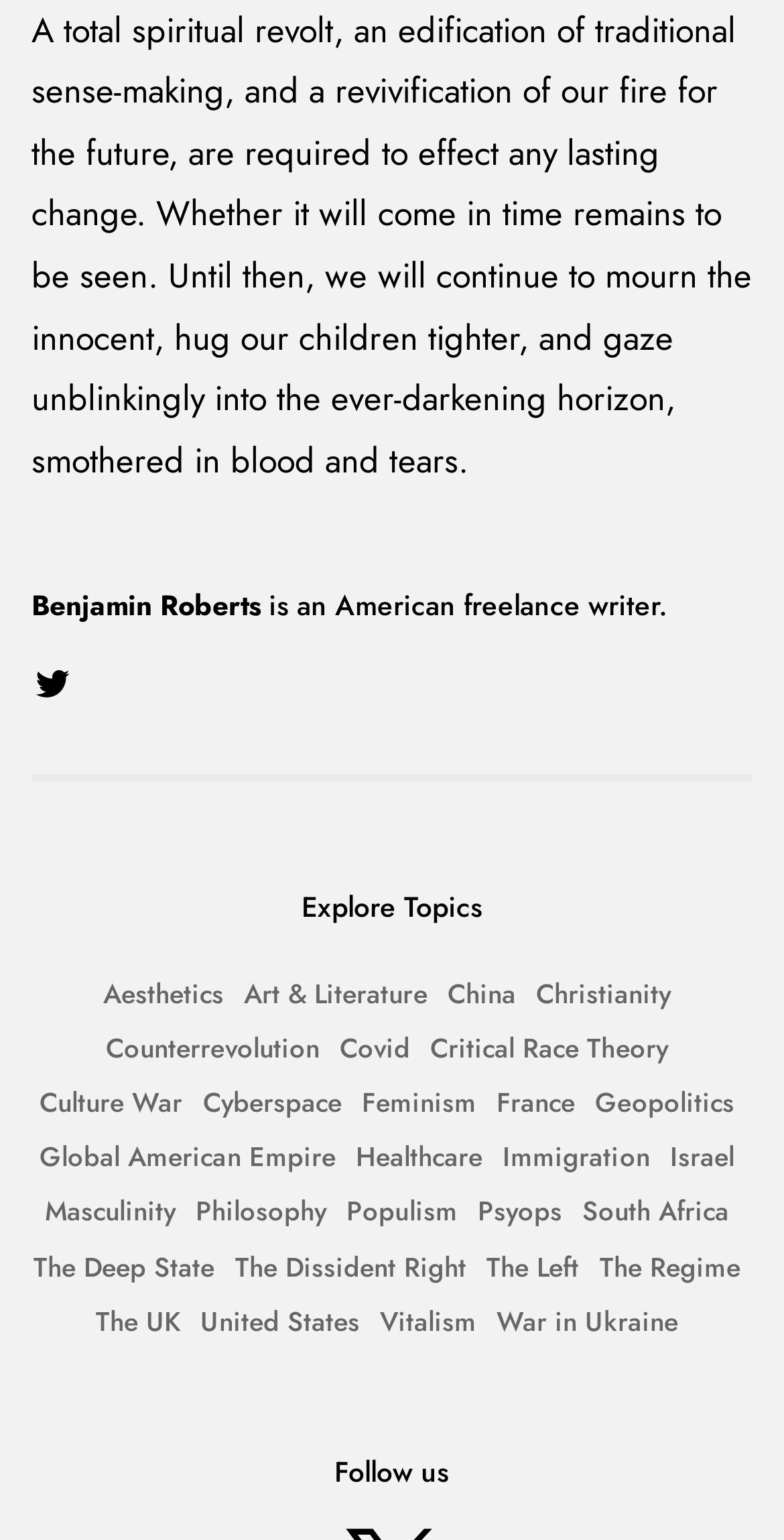How many words are in the first paragraph?
Look at the image and answer the question using a single word or phrase.

36